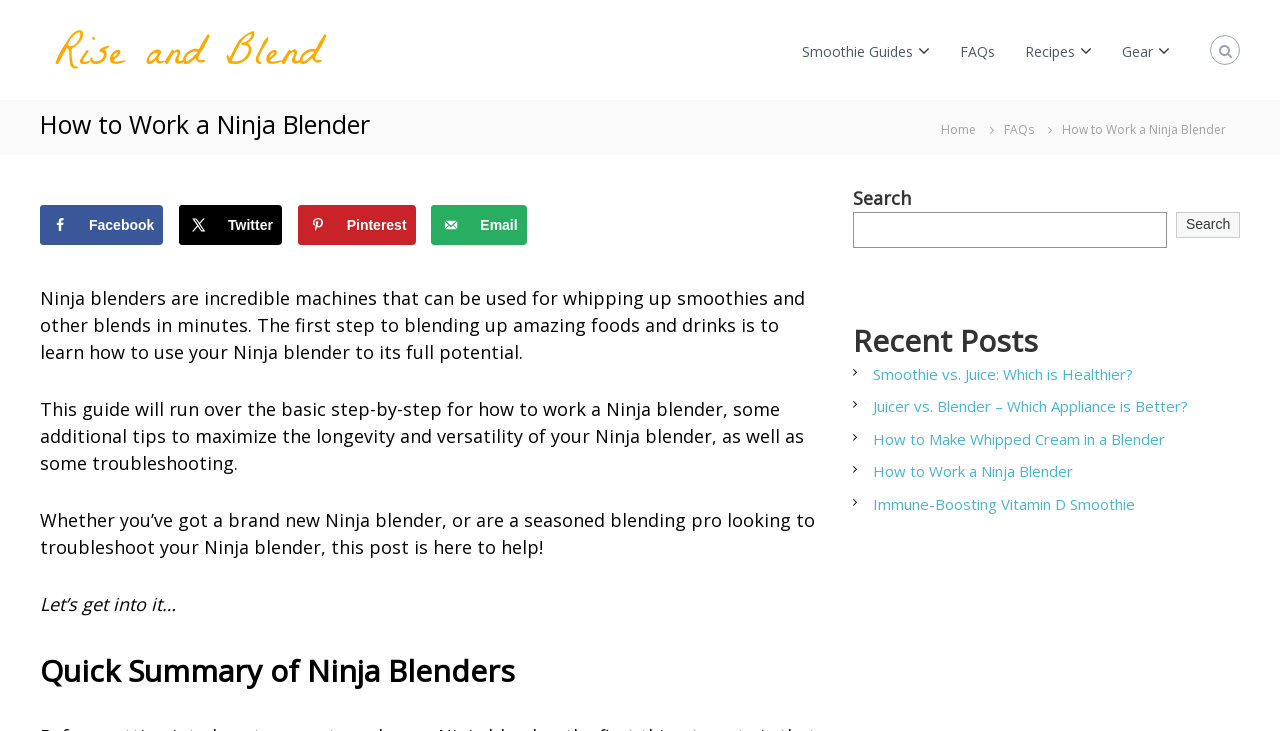Locate the bounding box coordinates of the element to click to perform the following action: 'Read the recent post 'Smoothie vs. Juice: Which is Healthier?''. The coordinates should be given as four float values between 0 and 1, in the form of [left, top, right, bottom].

[0.682, 0.497, 0.889, 0.525]